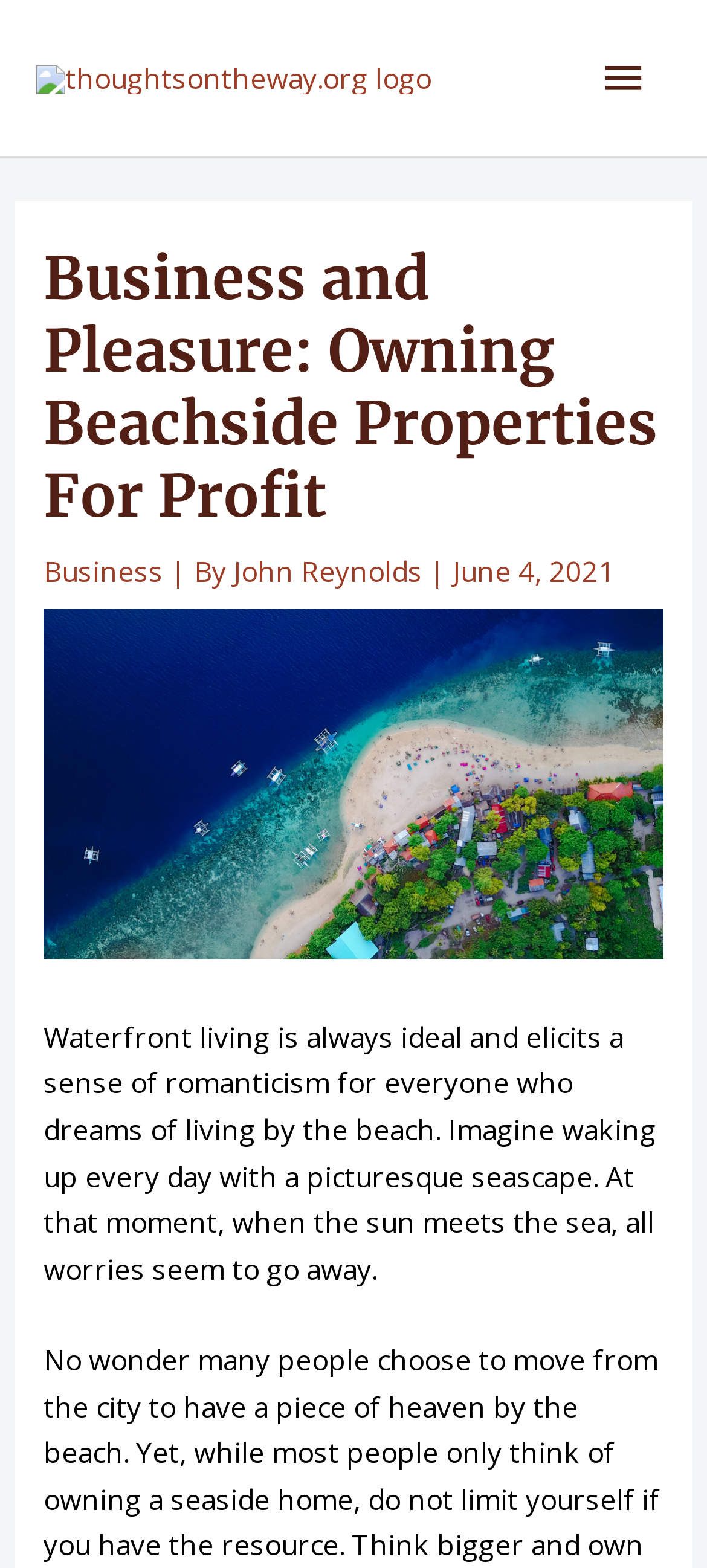Create a detailed narrative of the webpage’s visual and textual elements.

The webpage is about owning a beachfront property, with a focus on the benefits and profitability of having a vacation home by the beach. At the top left corner, there is a logo of "thoughtsontheway.org" which is also a clickable link. Next to it, on the top right corner, there is a main menu button that can be expanded to reveal more options.

Below the logo, there is a header section that spans across the page, containing a heading that reads "Business and Pleasure: Owning Beachside Properties For Profit". Underneath the heading, there are three links: "Business", "John Reynolds", and a date "June 4, 2021". 

To the right of the links, there is an image of a beach front property, which takes up a significant portion of the page. Below the image, there is a paragraph of text that describes the romanticism of living by the beach, with a vivid description of waking up to a picturesque seascape.

Overall, the webpage has a clean and organized layout, with a clear focus on the topic of owning a beachfront property.